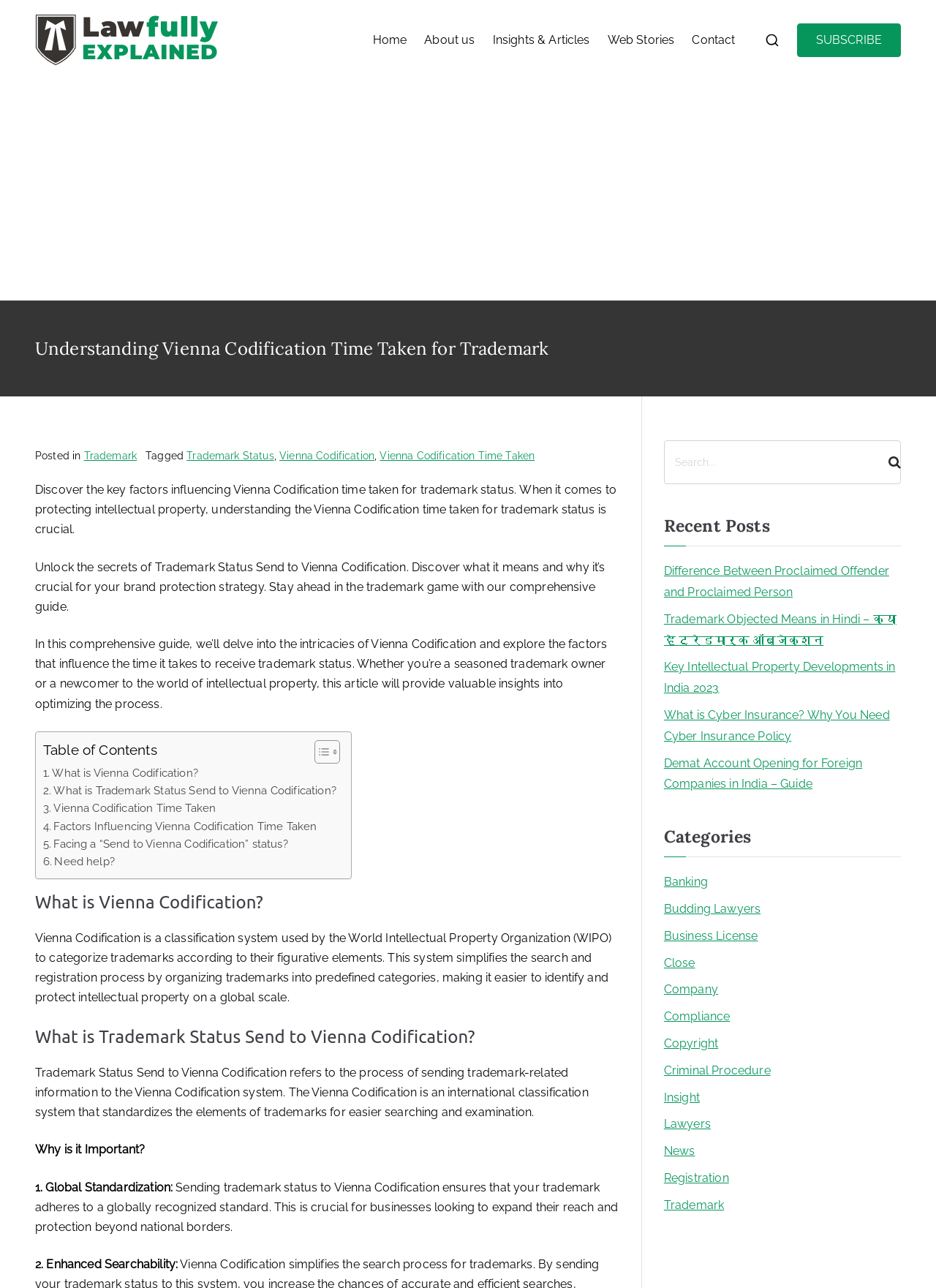Select the bounding box coordinates of the element I need to click to carry out the following instruction: "Toggle the Table of Content".

[0.324, 0.574, 0.359, 0.593]